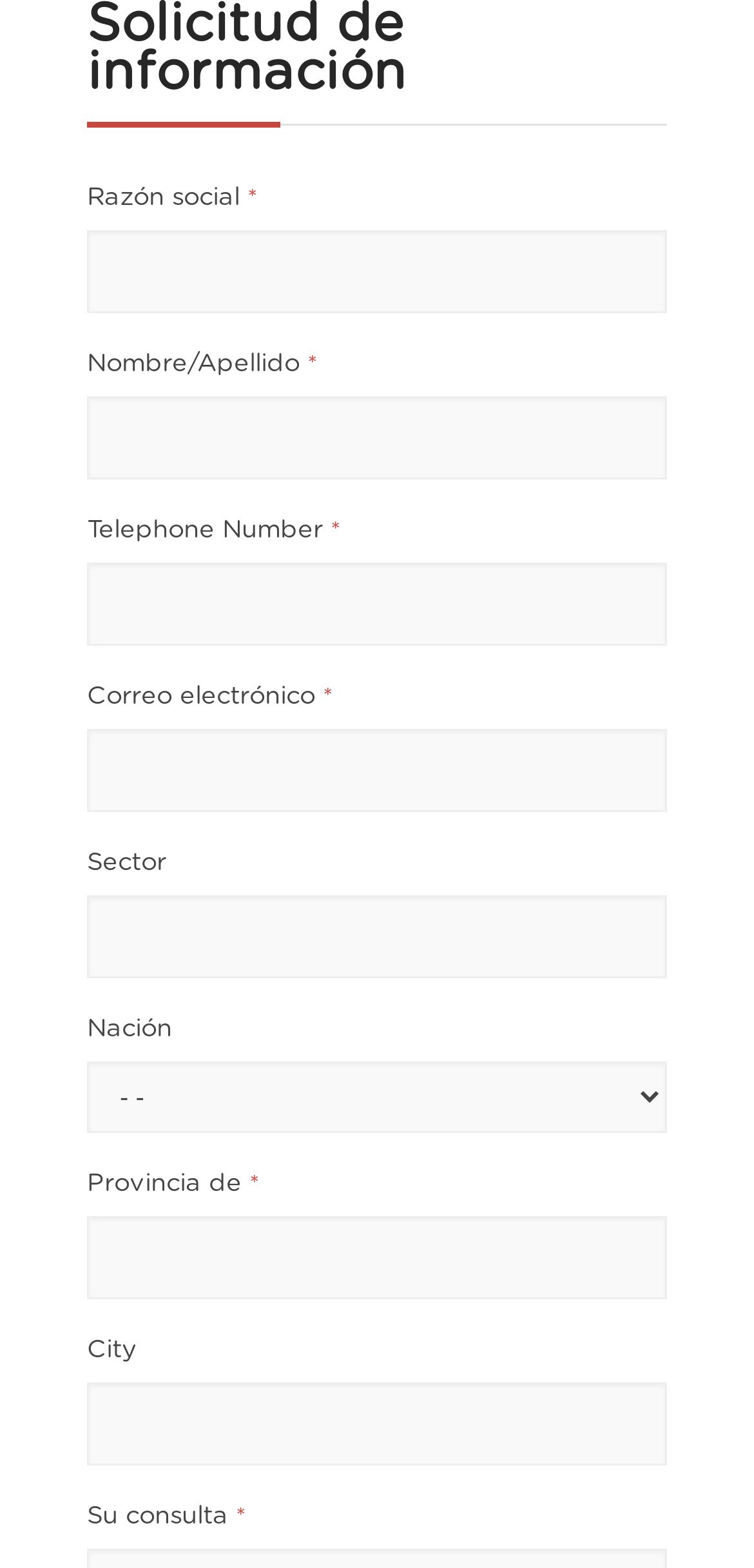Determine the bounding box coordinates of the clickable area required to perform the following instruction: "Write your query". The coordinates should be represented as four float numbers between 0 and 1: [left, top, right, bottom].

[0.115, 0.959, 0.313, 0.975]